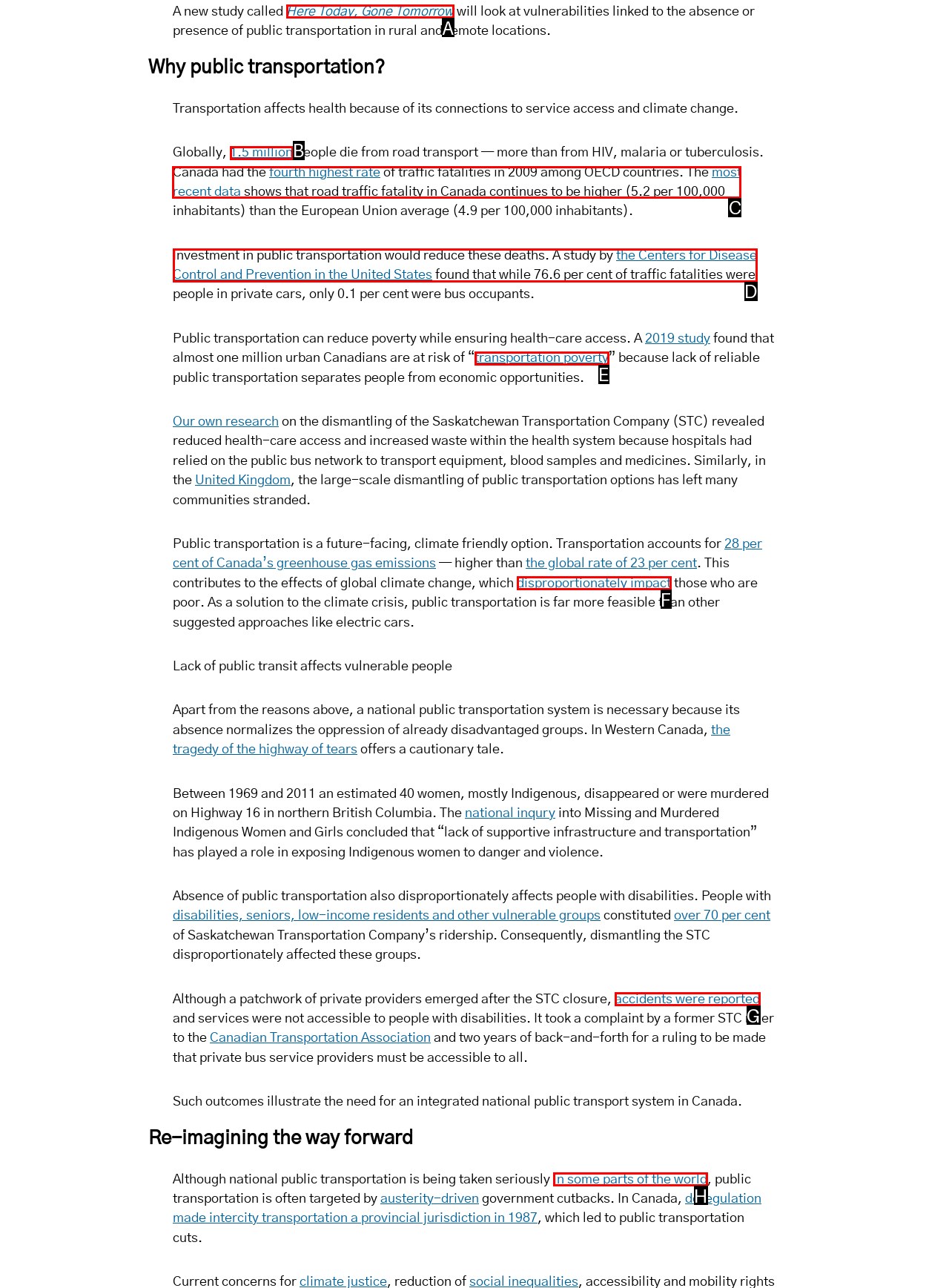Tell me which letter I should select to achieve the following goal: Type your email
Answer with the corresponding letter from the provided options directly.

None